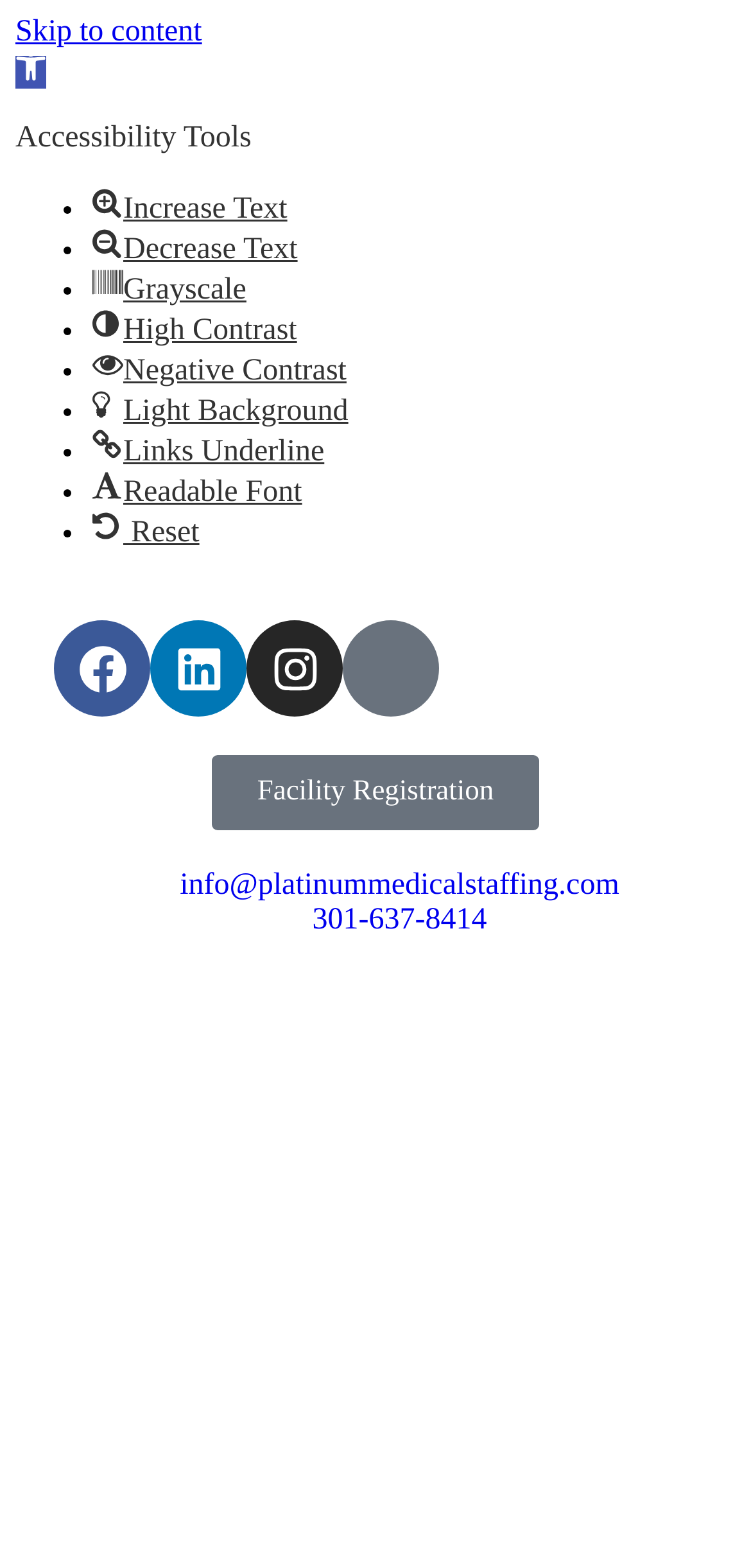Determine the coordinates of the bounding box that should be clicked to complete the instruction: "Register a facility". The coordinates should be represented by four float numbers between 0 and 1: [left, top, right, bottom].

[0.281, 0.482, 0.719, 0.529]